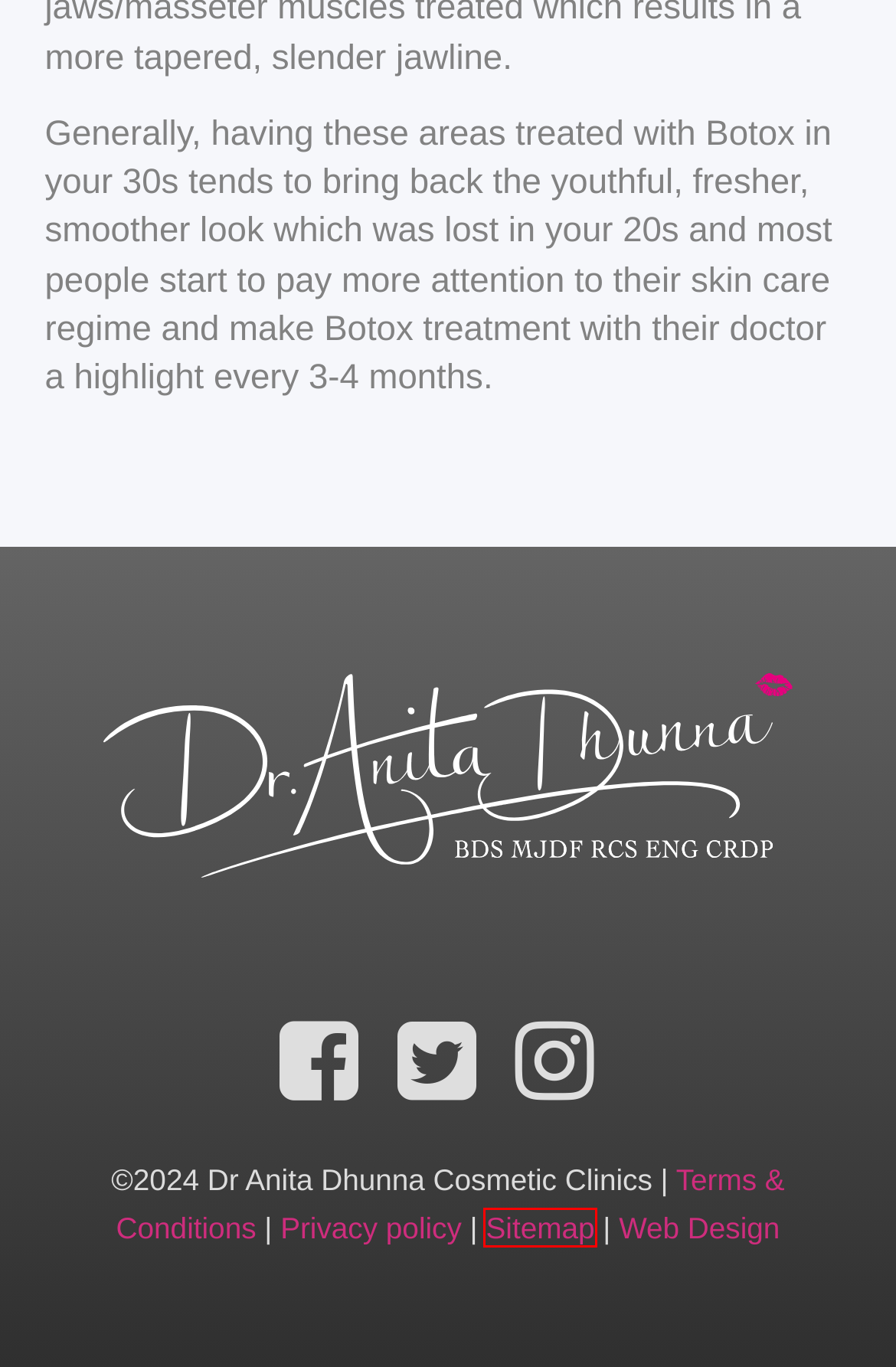You are given a screenshot of a webpage with a red rectangle bounding box around an element. Choose the best webpage description that matches the page after clicking the element in the bounding box. Here are the candidates:
A. Jawline/Chin Contouring - Dr Anita Dhunna Cosmetic Clinics | Dr Anita Dhunna Cosmetic Clinics
B. Dr Anita Dhunna Cosmetic Clinics | Essex London & Hertfordshire
C. Price Guide - Dr Anita Dhunna Cosmetic Clinics | Dr Anita Dhunna Cosmetic Clinics
D. Privacy and Cookies - Dr Anita Dhunna Cosmetic Clinics | Dr Anita Dhunna Cosmetic Clinics
E. Sitemap - Dr Anita Dhunna Cosmetic Clinics | Dr Anita Dhunna Cosmetic Clinics
F. Terms And Conditions - Dr Anita Dhunna Cosmetic Clinics | Dr Anita Dhunna Cosmetic Clinics
G. Profhilo® - Dr Anita Dhunna Cosmetic Clinics | Dr Anita Dhunna Cosmetic Clinics
H. Web Marketing Clinic | Medical & Medical Aesthetics Marketing

E